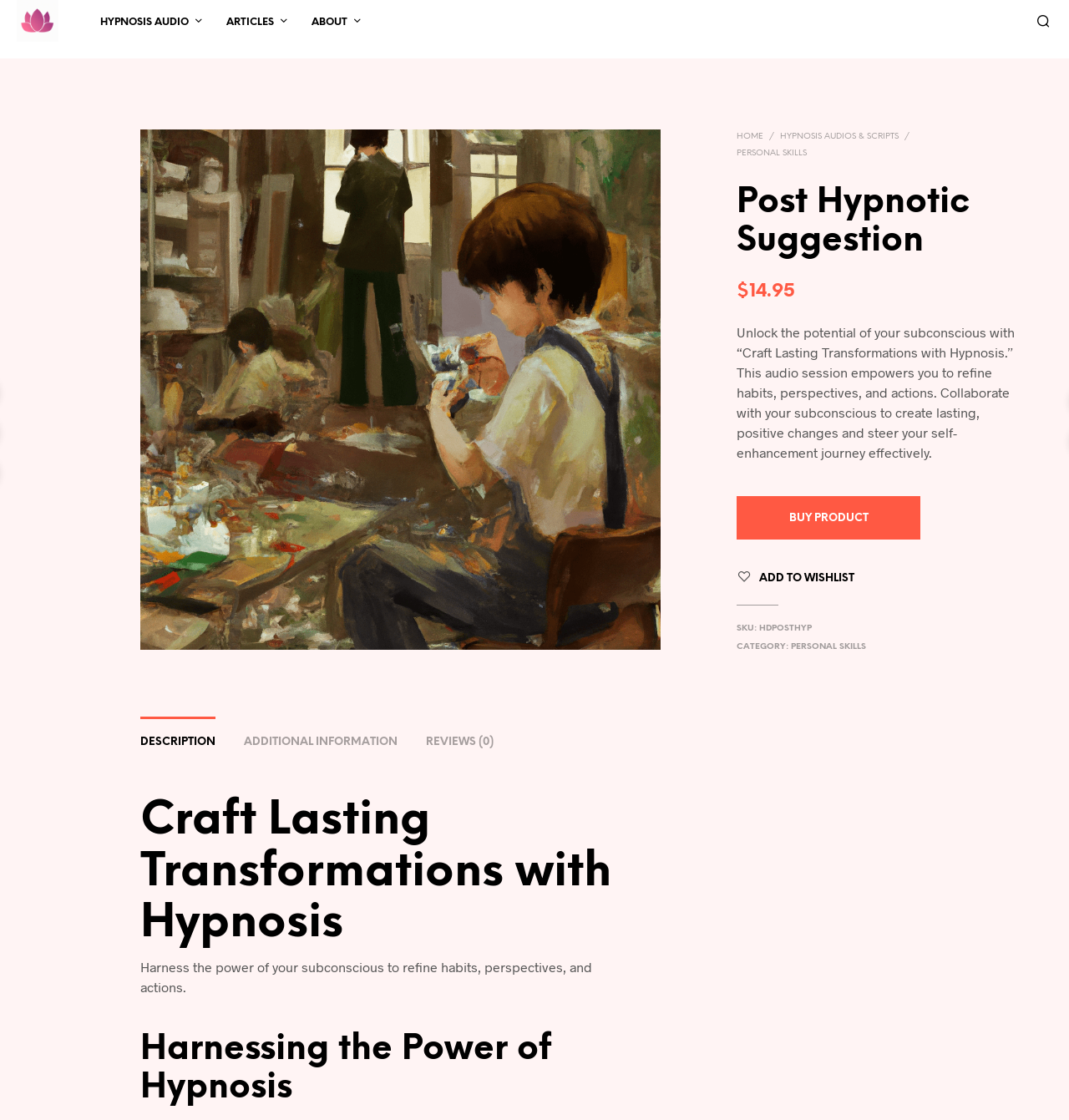Please identify the coordinates of the bounding box that should be clicked to fulfill this instruction: "Buy the 'Craft Lasting Transformations with Hypnosis' product".

[0.689, 0.443, 0.861, 0.481]